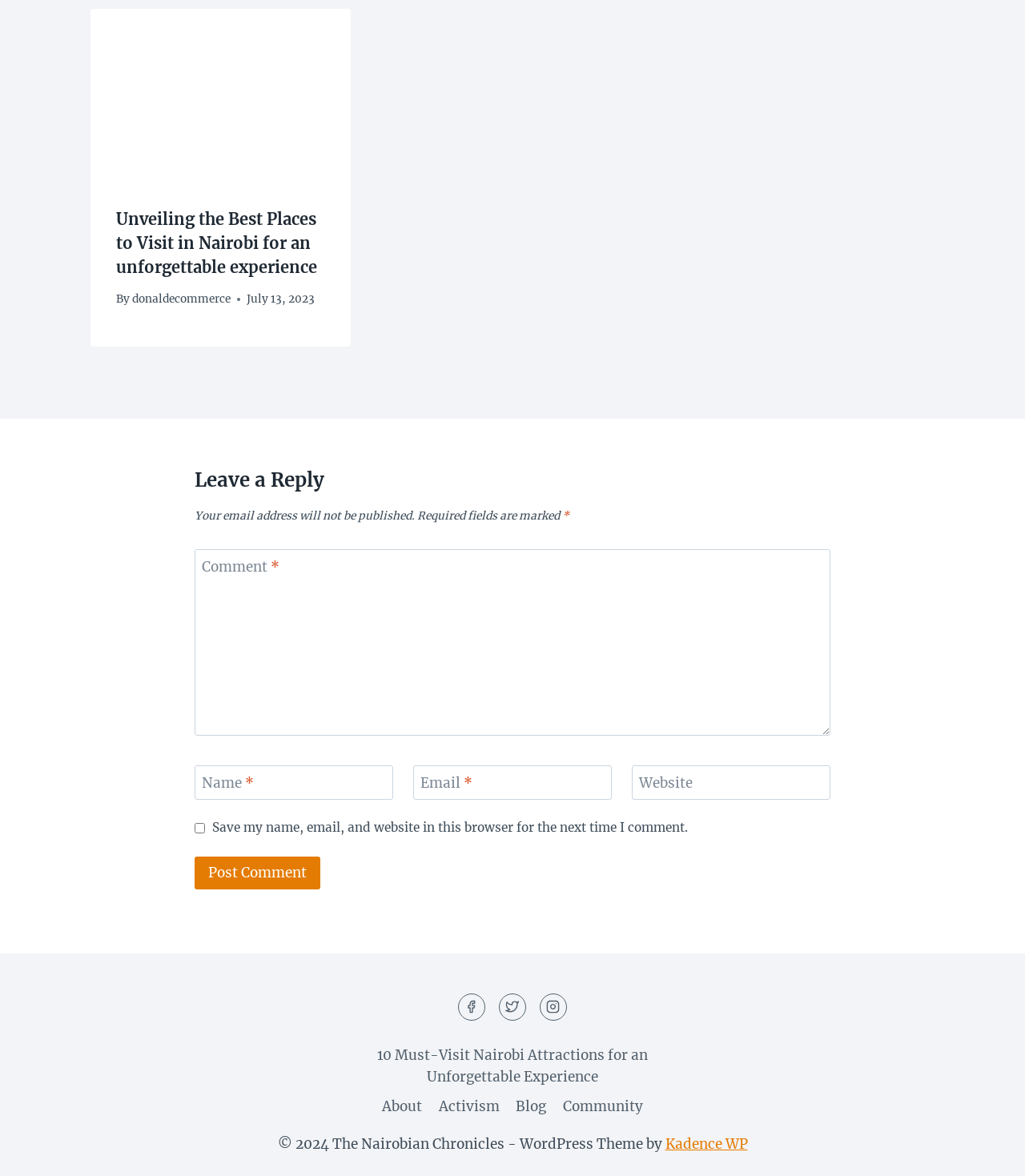What social media platforms are linked in the footer?
Please give a detailed and thorough answer to the question, covering all relevant points.

I found the social media platforms linked in the footer by looking at the link elements with the images of Facebook, Twitter, and Instagram which are children of the contentinfo element.